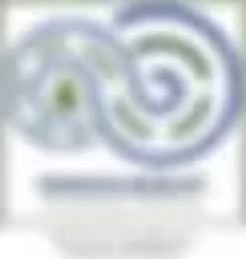What is the Pinedale Mobility logo associated with?
Provide a comprehensive and detailed answer to the question.

The logo is likely associated with the Pinedale Transportation Master Plan, which highlights the town's efforts to improve local transportation dynamics and enhance community accessibility and infrastructure.